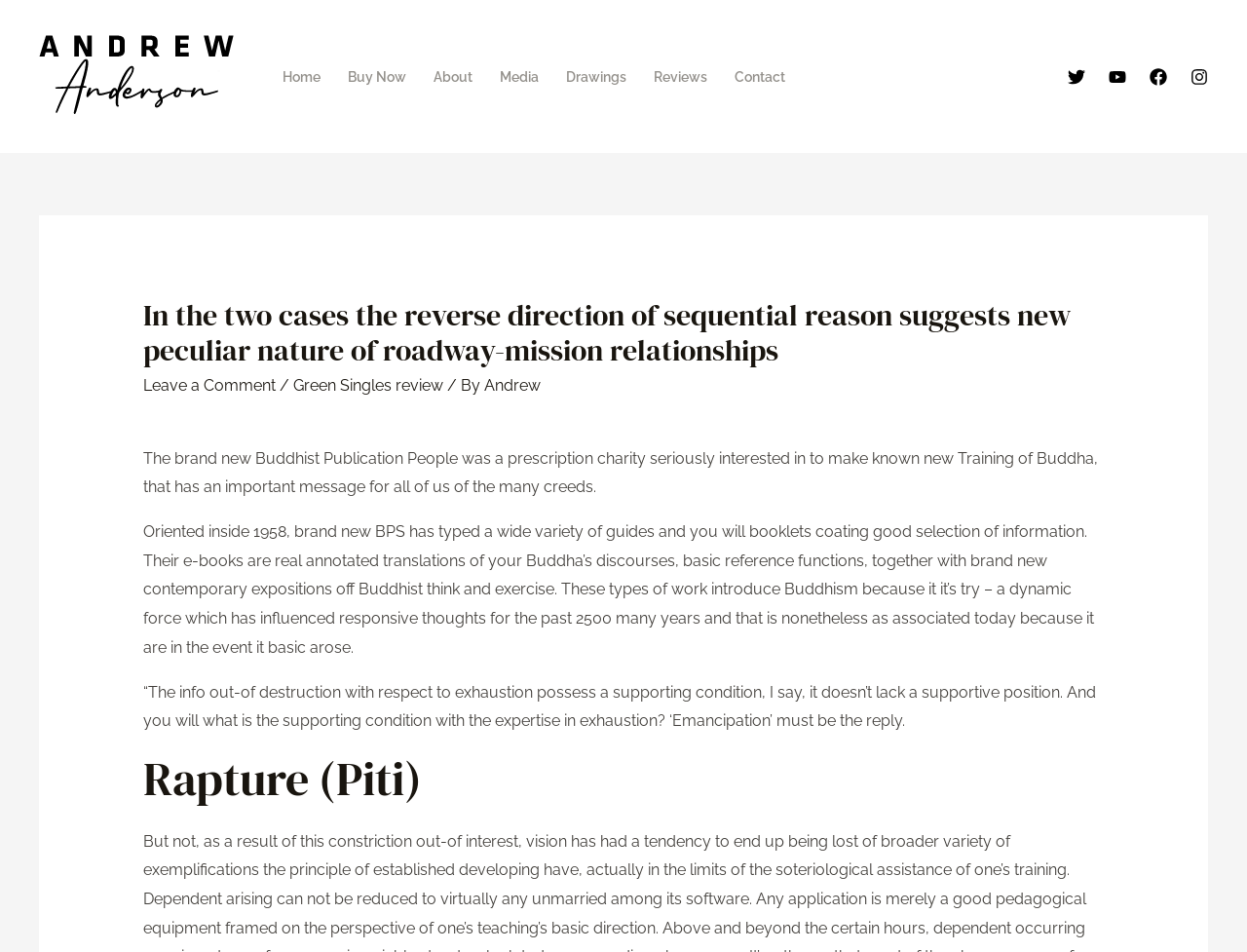How many paragraphs of text are there?
Answer the question with detailed information derived from the image.

There are 4 paragraphs of text on the webpage, which provide information about the Buddhist Publication Society and its activities.